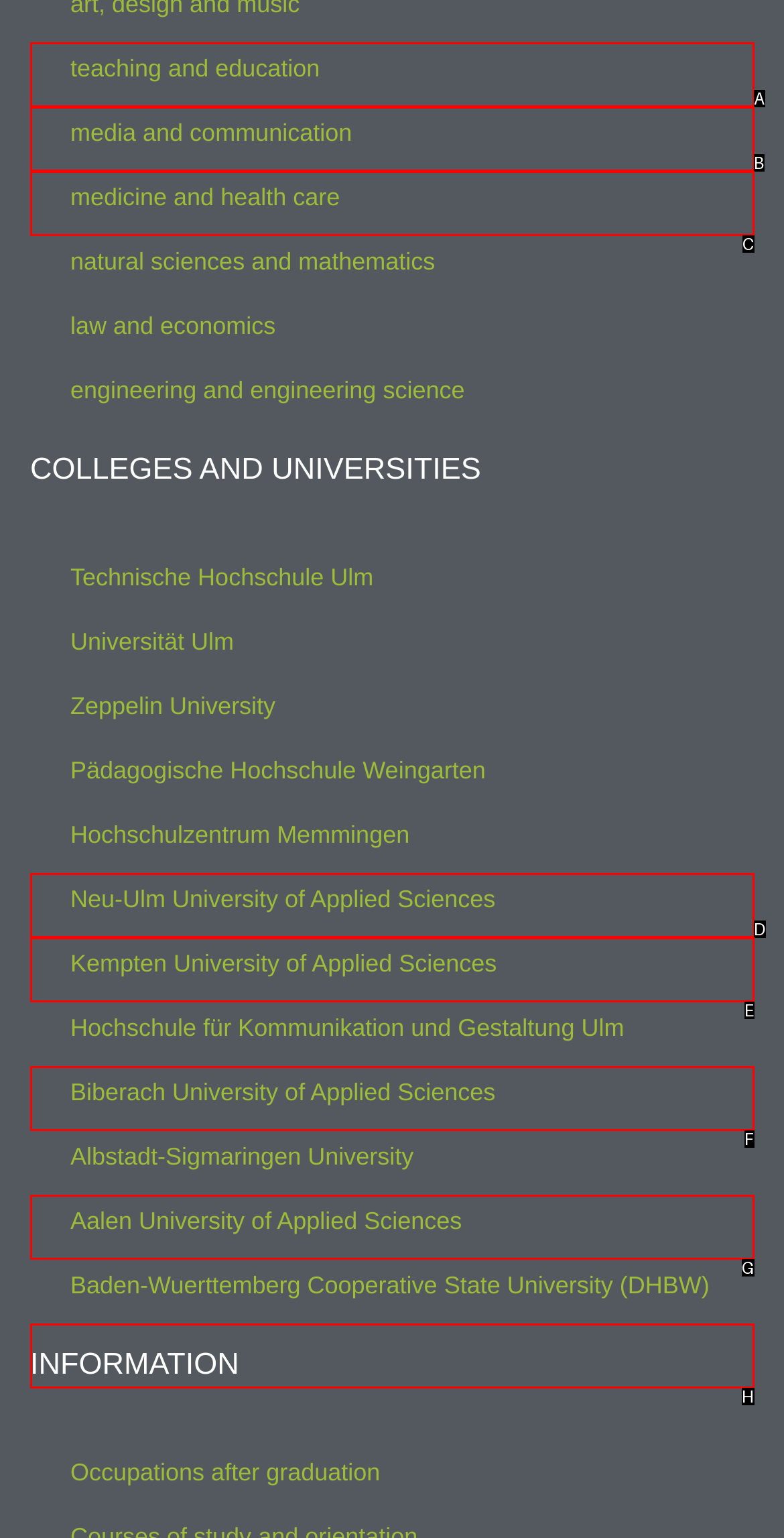Find the HTML element that matches the description provided: teaching and education
Answer using the corresponding option letter.

B